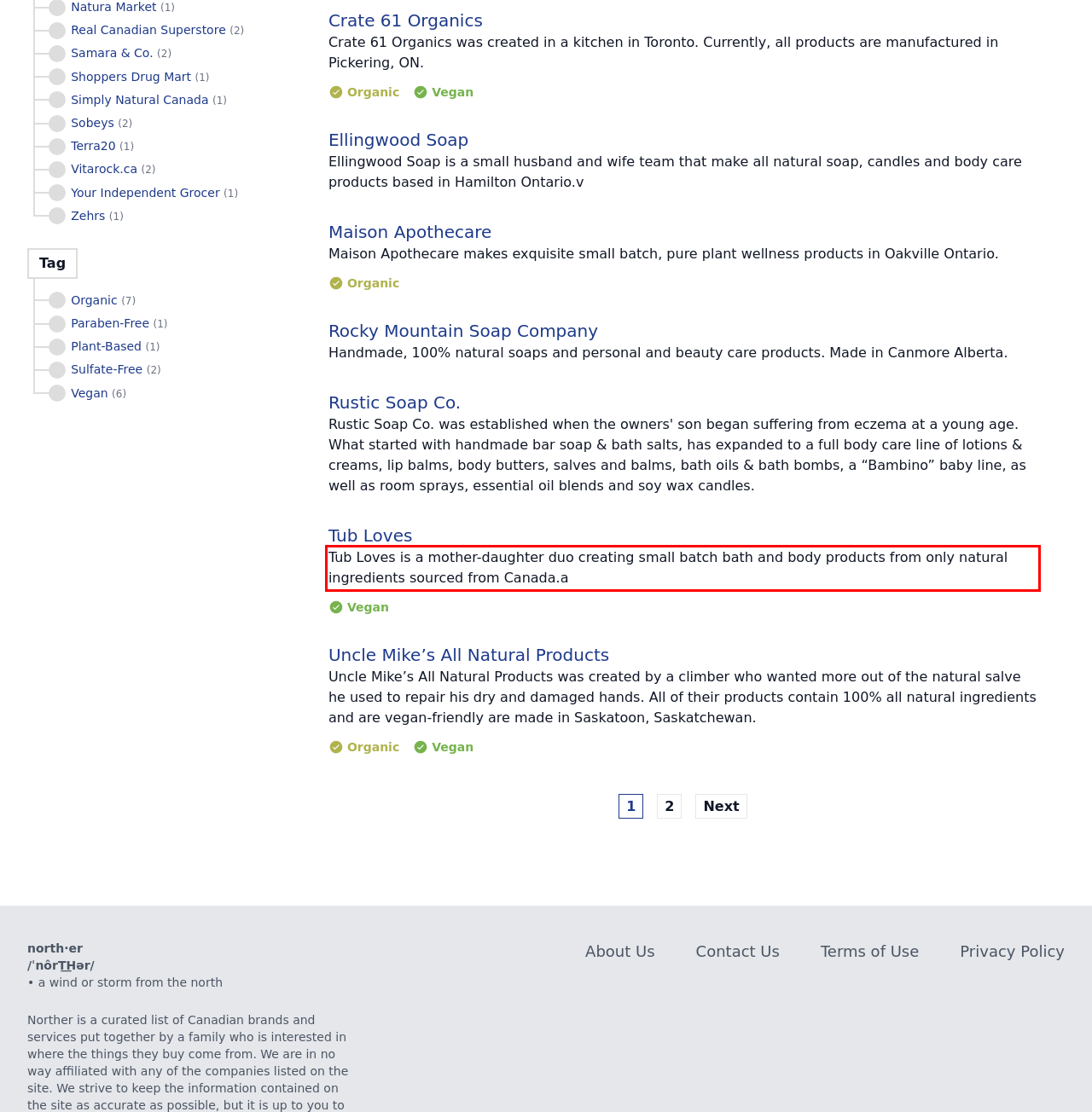Identify and transcribe the text content enclosed by the red bounding box in the given screenshot.

Tub Loves is a mother-daughter duo creating small batch bath and body products from only natural ingredients sourced from Canada.a